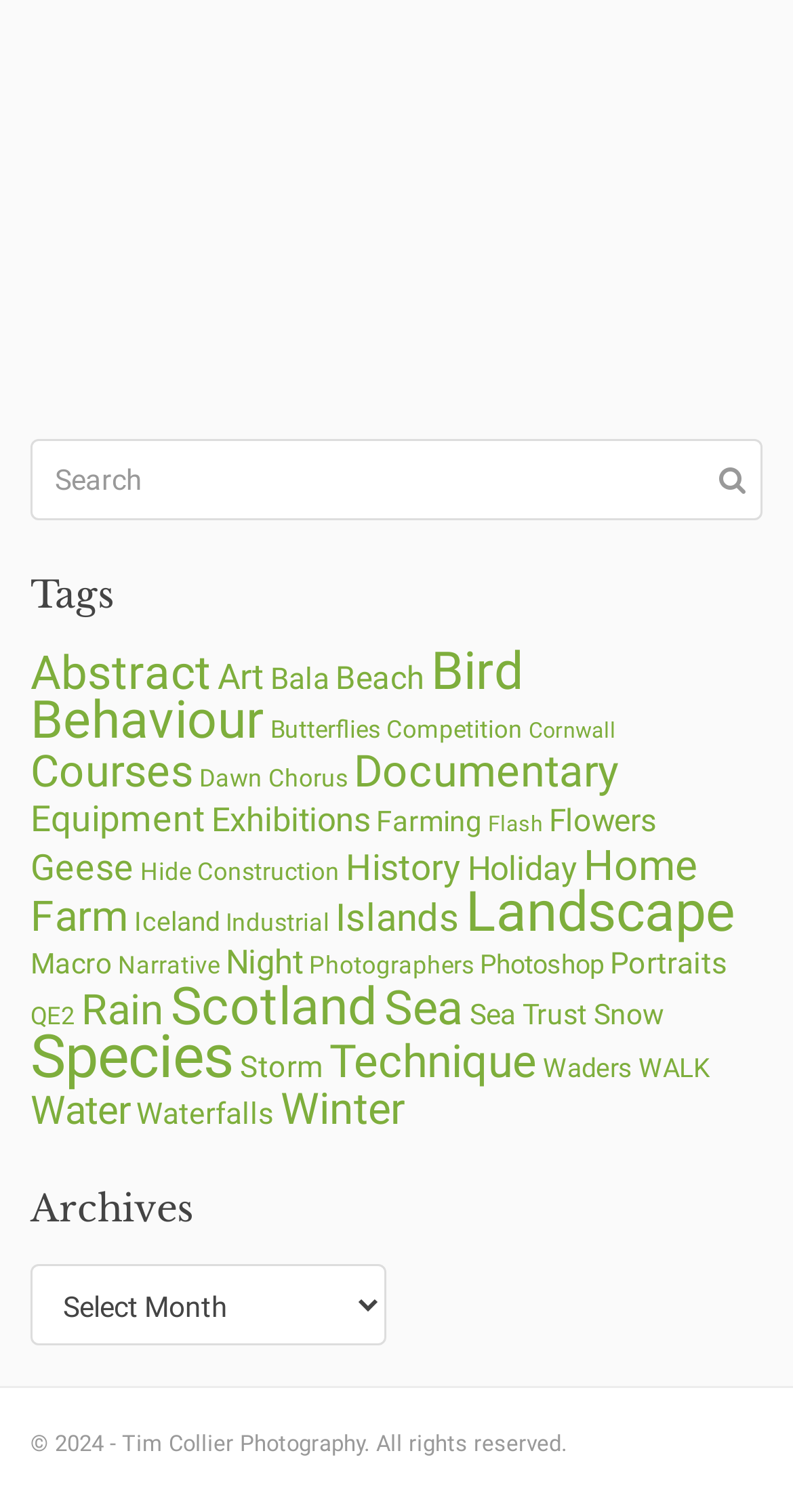Specify the bounding box coordinates for the region that must be clicked to perform the given instruction: "View Abstract items".

[0.038, 0.427, 0.267, 0.464]